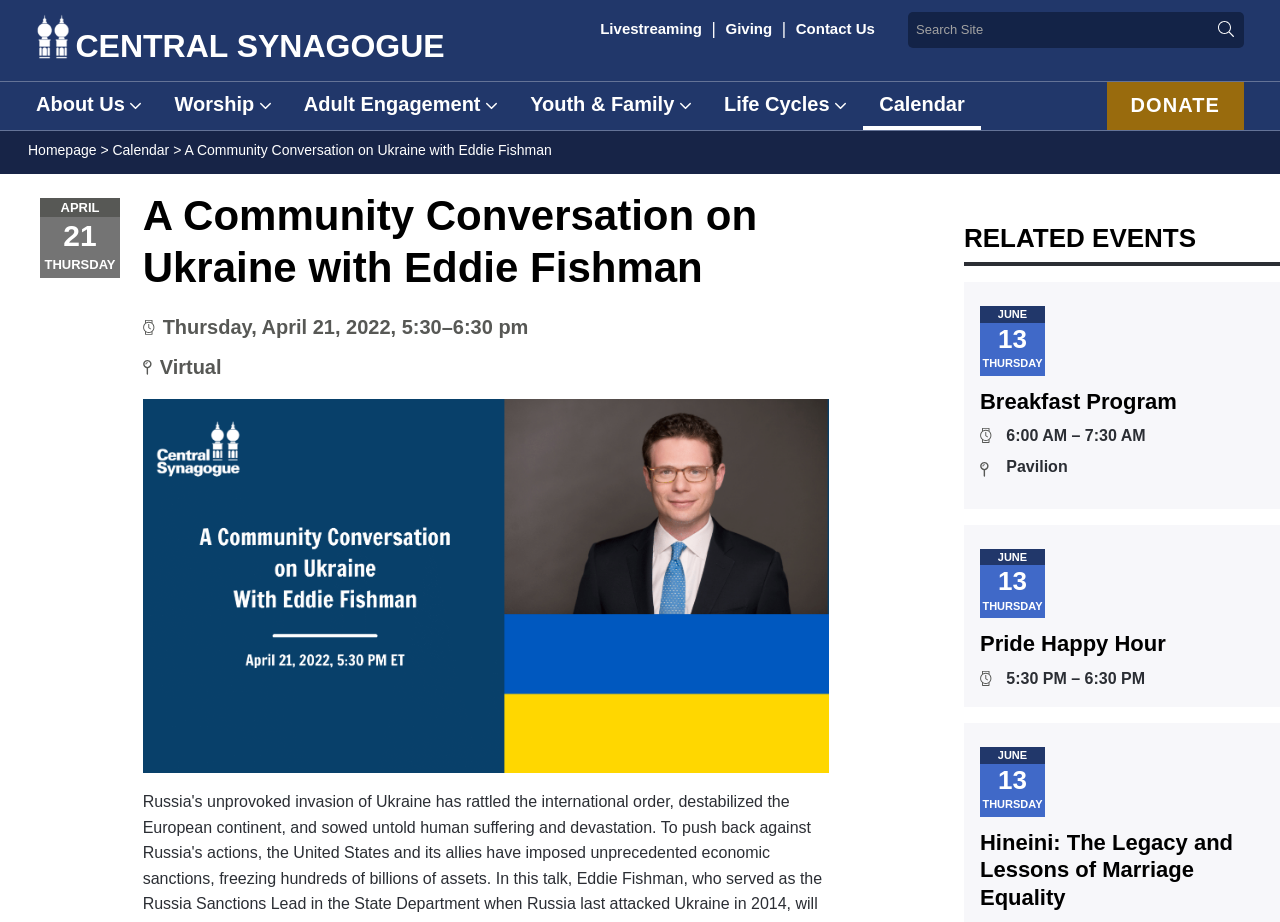Summarize the webpage with intricate details.

This webpage appears to be the events page of Central Synagogue, with a focus on a specific event, "A Community Conversation on Ukraine with Eddie Fishman". At the top of the page, there is a navigation menu with links to "Skip to content", "Central Synagogue Towers", "Livestreaming", "Giving", and "Contact Us". Below this, there is a search bar and a button with a magnifying glass icon.

On the left side of the page, there is a vertical menu with links to "About Us", "Worship", "Adult Engagement", "Youth & Family", "Life Cycles", and "Calendar", each accompanied by a small icon.

The main content of the page is dedicated to the featured event, with a heading that reads "A Community Conversation on Ukraine with Eddie Fishman" and a subheading that provides the date, time, and location of the event. Below this, there is a section titled "RELATED EVENTS" that lists three upcoming events, each with a heading, date, time, and location.

Each of the related events is accompanied by icons representing the time and location, and there are also links to more information about each event. The page has a clean and organized layout, making it easy to navigate and find information about the events listed.